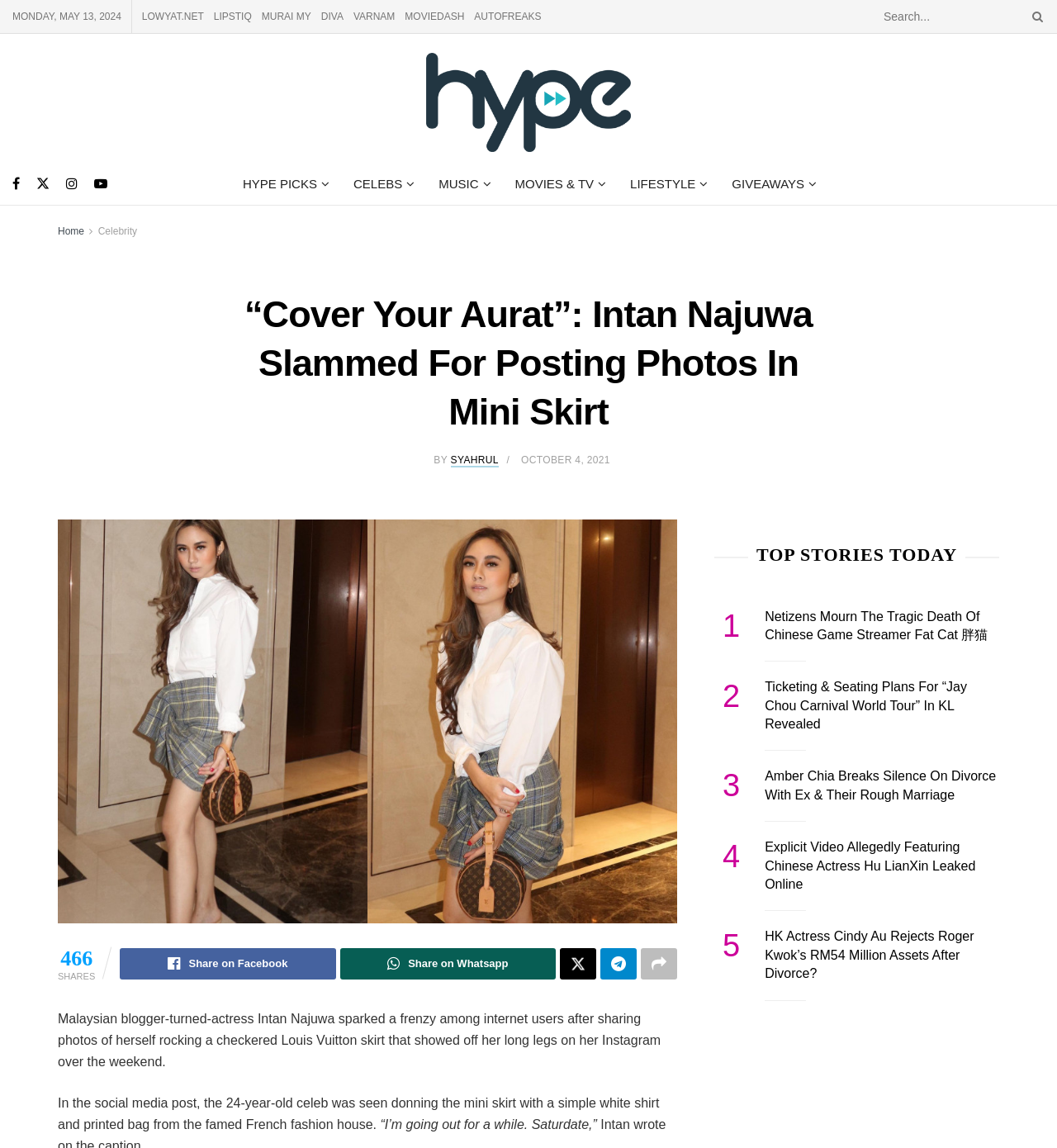Please provide the bounding box coordinates for the element that needs to be clicked to perform the following instruction: "Search for something". The coordinates should be given as four float numbers between 0 and 1, i.e., [left, top, right, bottom].

[0.836, 0.0, 0.988, 0.029]